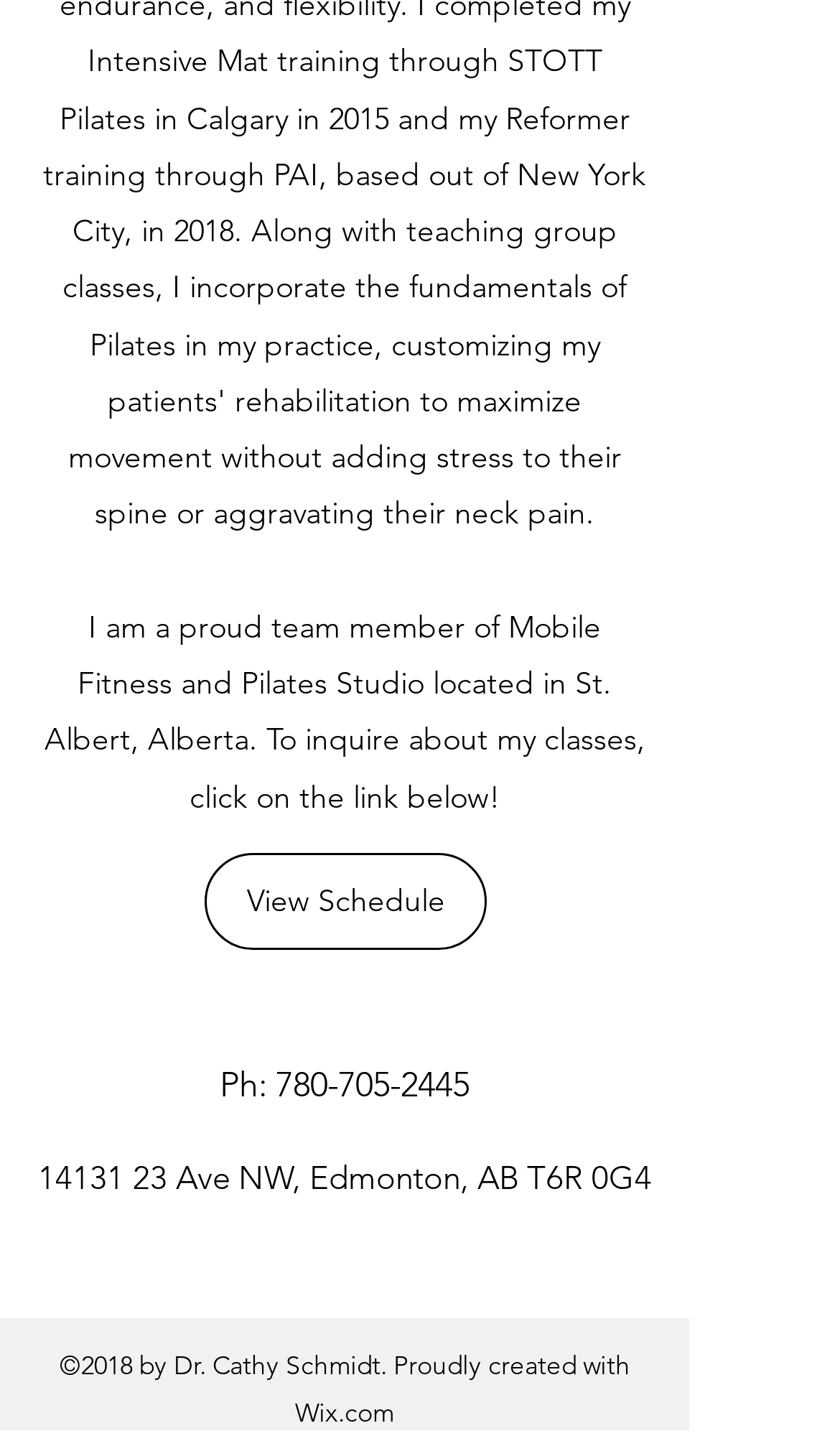Utilize the information from the image to answer the question in detail:
What social media platforms are available?

The social media platforms available can be found in the 'Social Bar' section which contains links to Instagram, YouTube, Facebook, and Twitter.